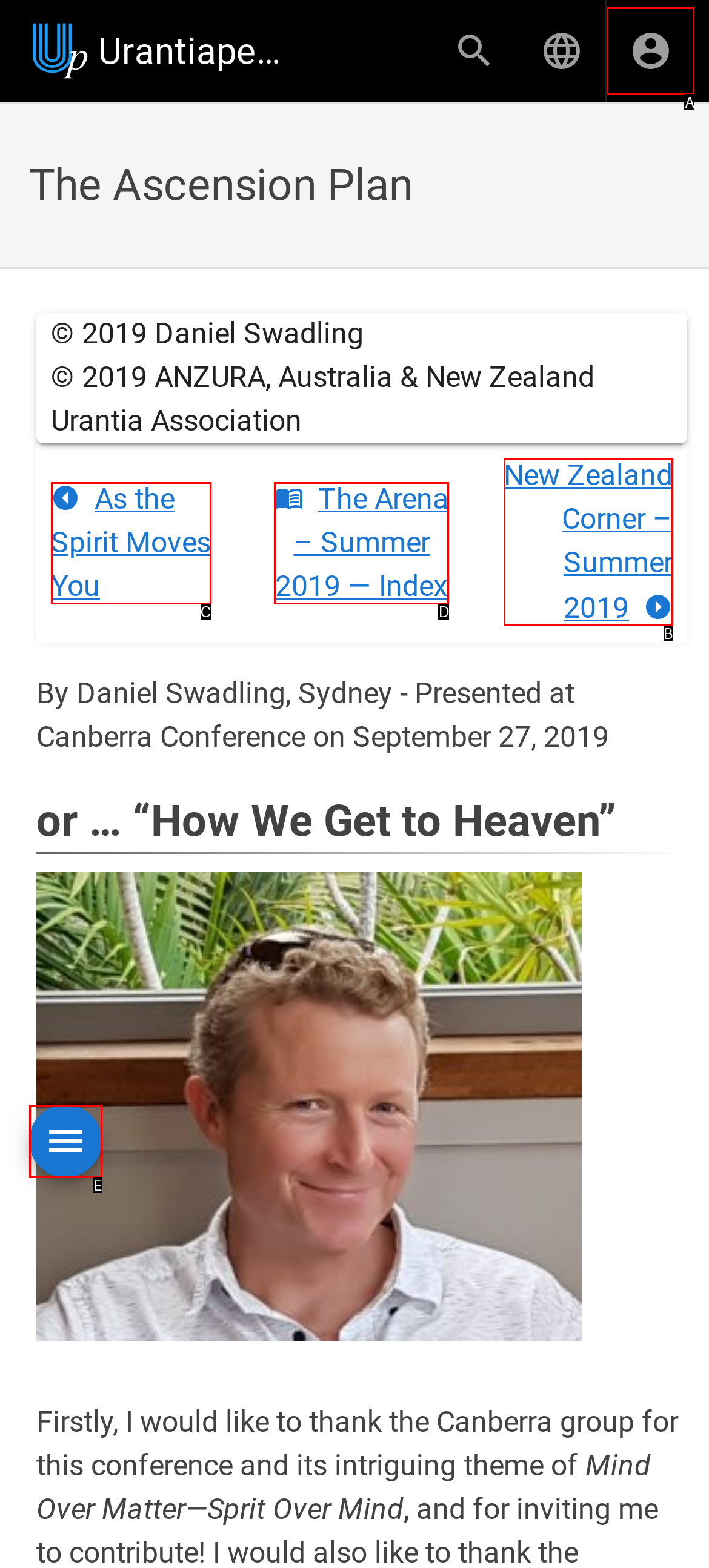Tell me which one HTML element best matches the description: parent_node: Urantiapedia Answer with the option's letter from the given choices directly.

E